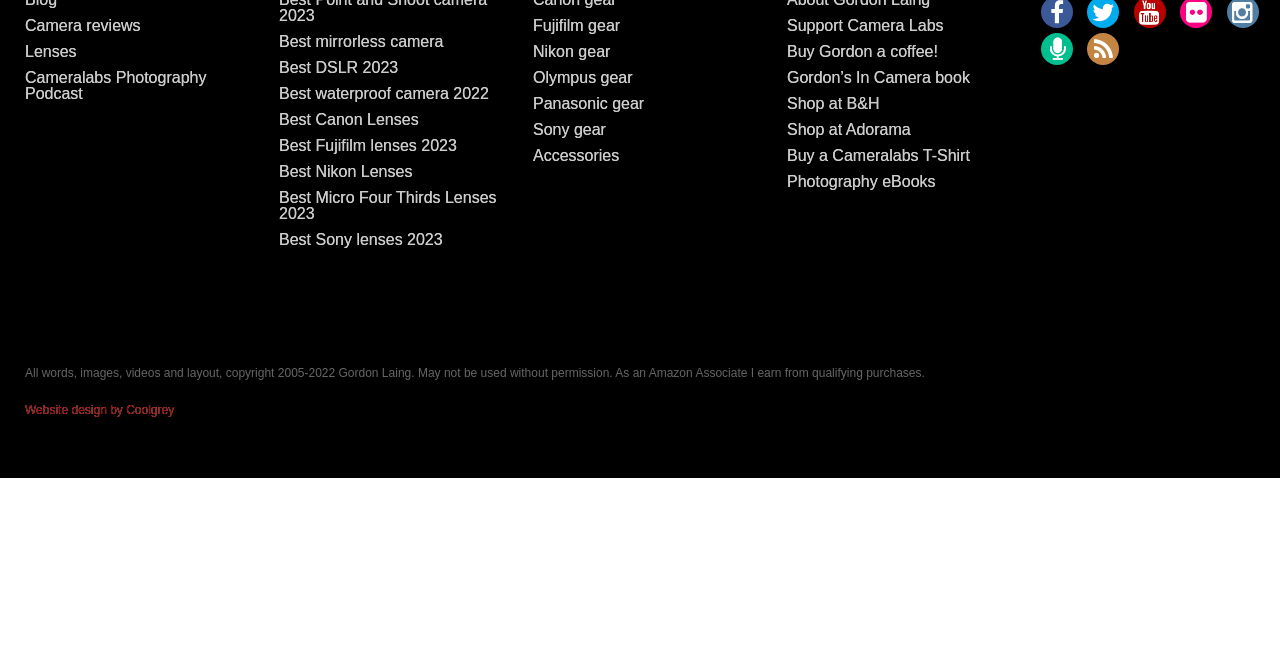What is the copyright information on this webpage?
Give a detailed response to the question by analyzing the screenshot.

The static text at the bottom of the webpage states 'All words, images, videos and layout, copyright 2005-2022 Gordon Laing. May not be used without permission.' which provides the copyright information.